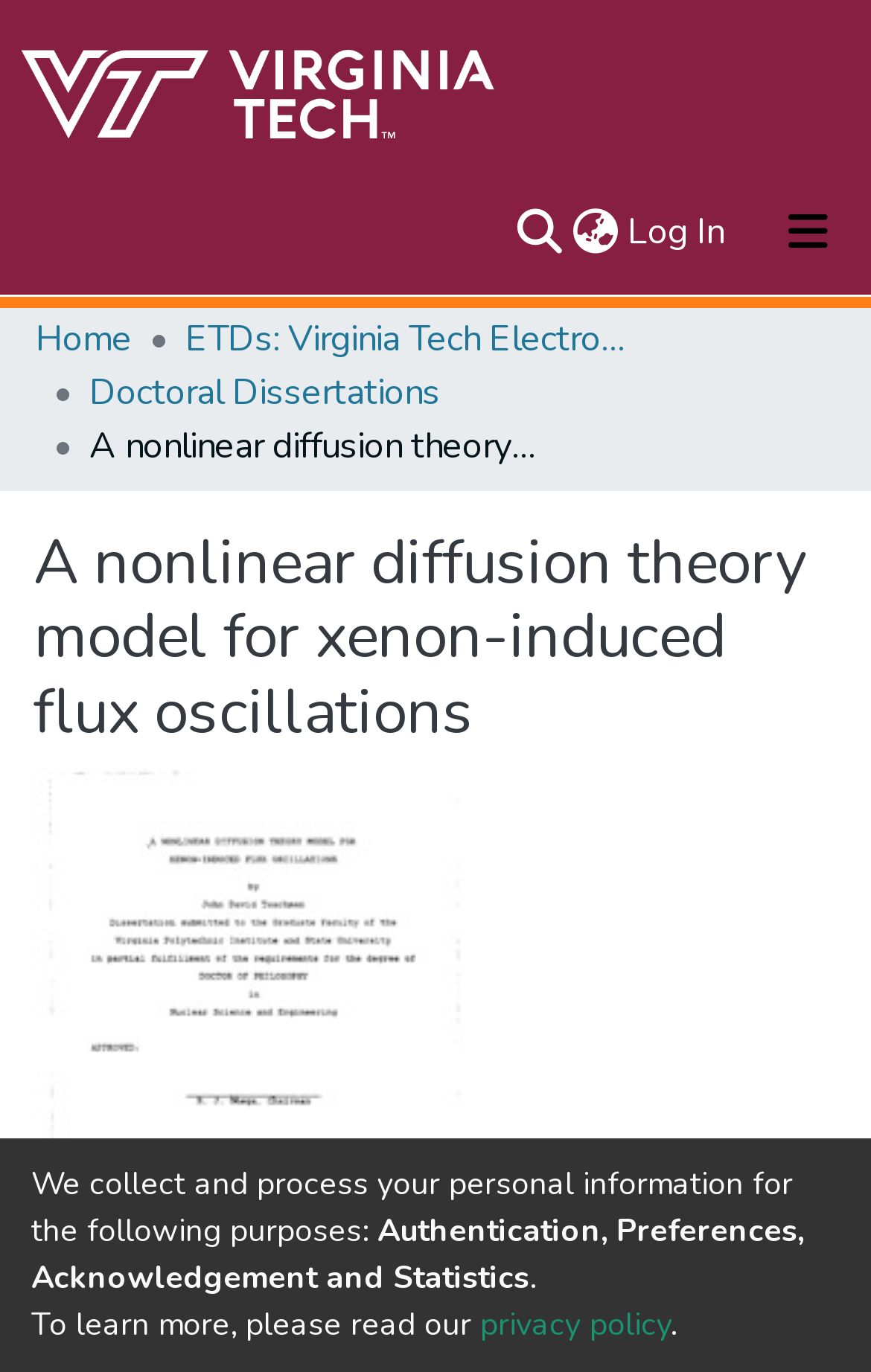Identify the bounding box coordinates for the UI element described as follows: aria-label="Toggle navigation". Use the format (top-left x, top-left y, bottom-right x, bottom-right y) and ensure all values are floating point numbers between 0 and 1.

[0.856, 0.137, 1.0, 0.202]